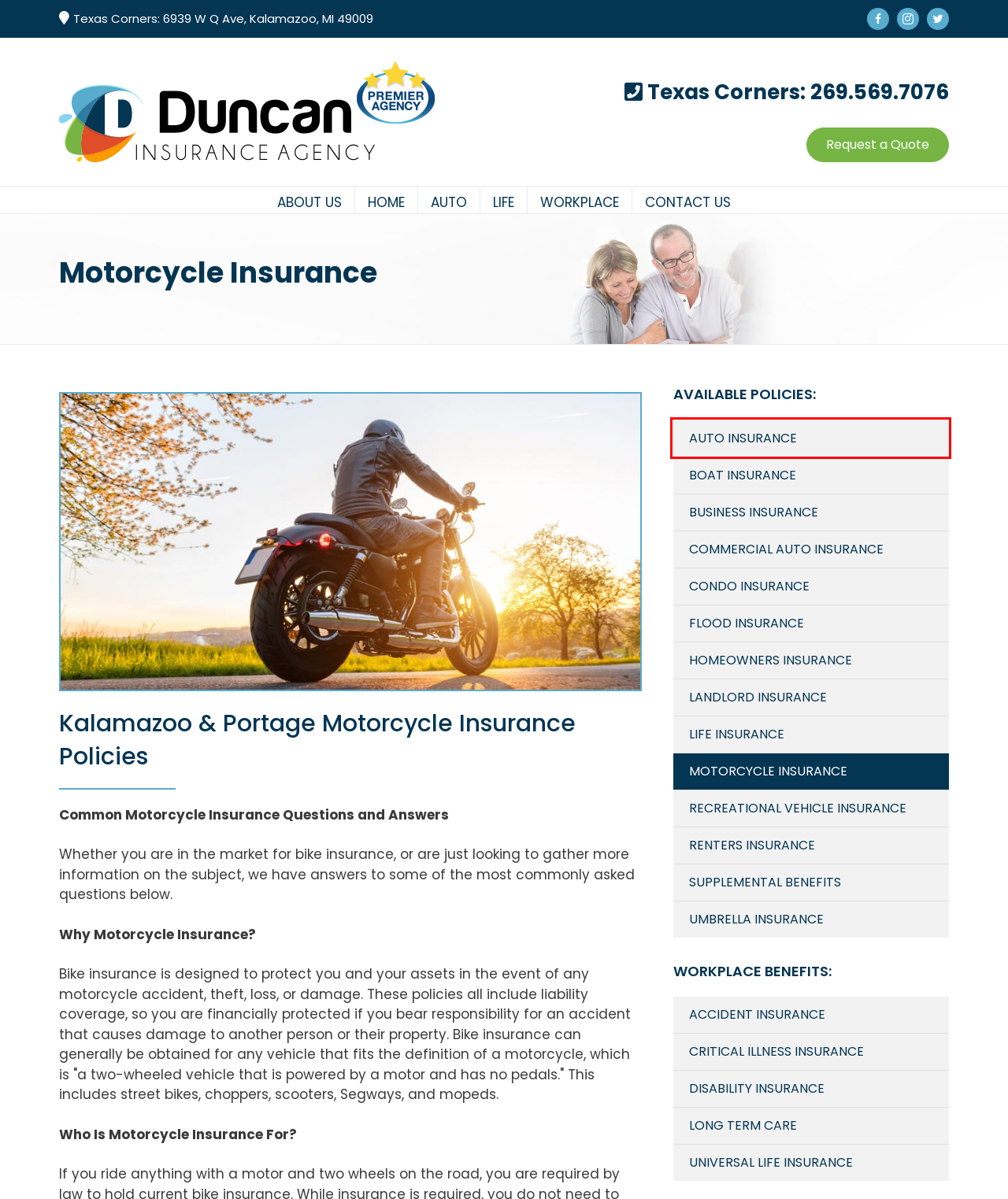You are presented with a screenshot of a webpage containing a red bounding box around a particular UI element. Select the best webpage description that matches the new webpage after clicking the element within the bounding box. Here are the candidates:
A. Duncan Insurance Agency - Umbrella Insurance Kalamazoo & Portage
B. Duncan Insurance Agency - Kalamazoo & Portage Insurance Quotes
C. Duncan Insurance Agency - Supplemental Insurance Benefits
D. Duncan Insurance Agency - Kalamazoo & Portage Auto Insurance
E. Universal Life Insurance Kalamazoo & Portage
F. Duncan Insurance Agency - Kalamazoo & Portage Business Insurance
G. Duncan Insurance Agency - Kalamazoo & Portage Flood Insurance
H. Duncan Insurance Agency - Kalamazoo & Portage Life Insurance

D